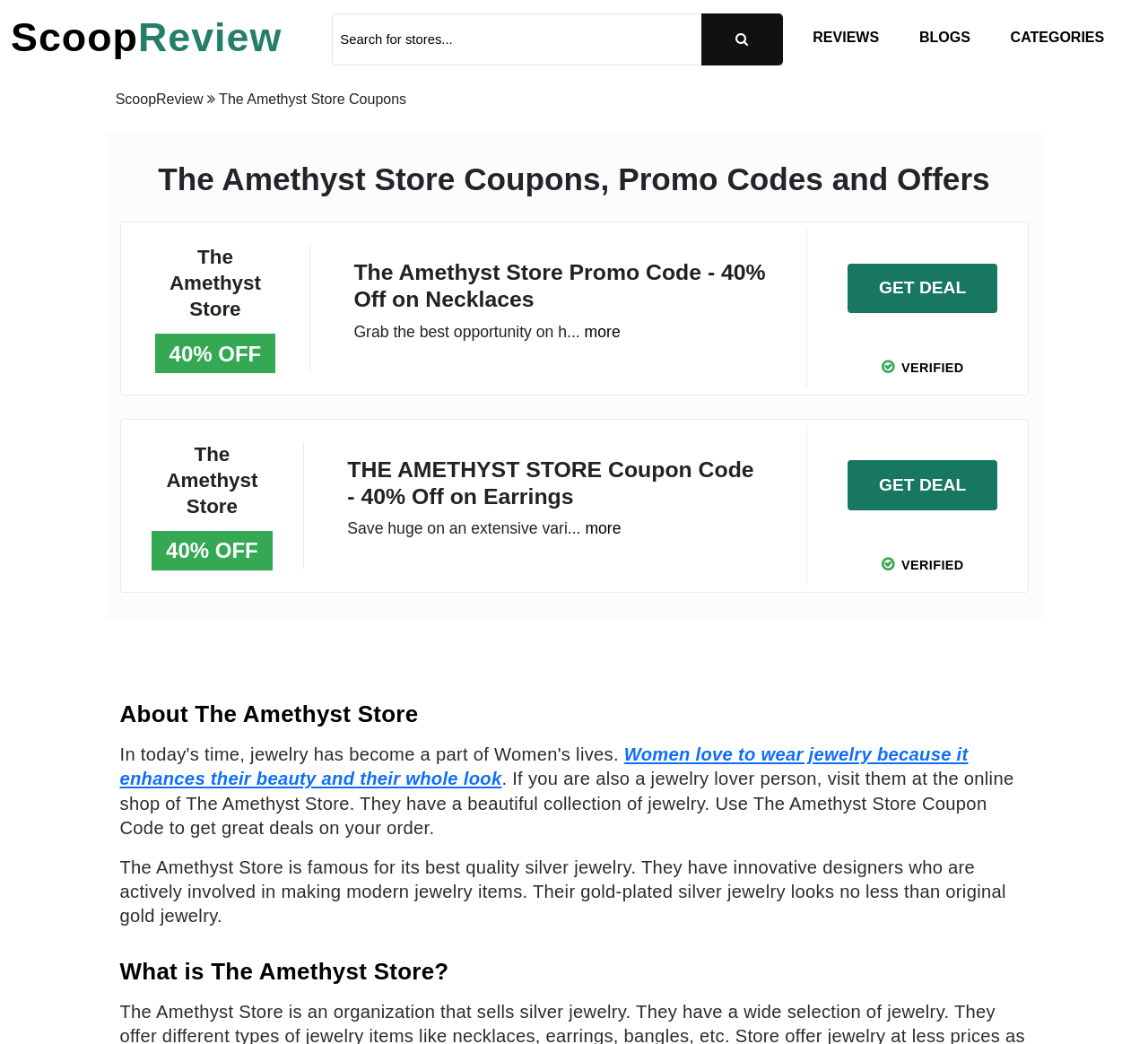What is the discount offered by The Amethyst Store?
Using the information from the image, answer the question thoroughly.

The webpage displays multiple links and buttons with '40% Off' or '40% OFF' text, suggesting that The Amethyst Store is currently offering a 40% discount on certain products.